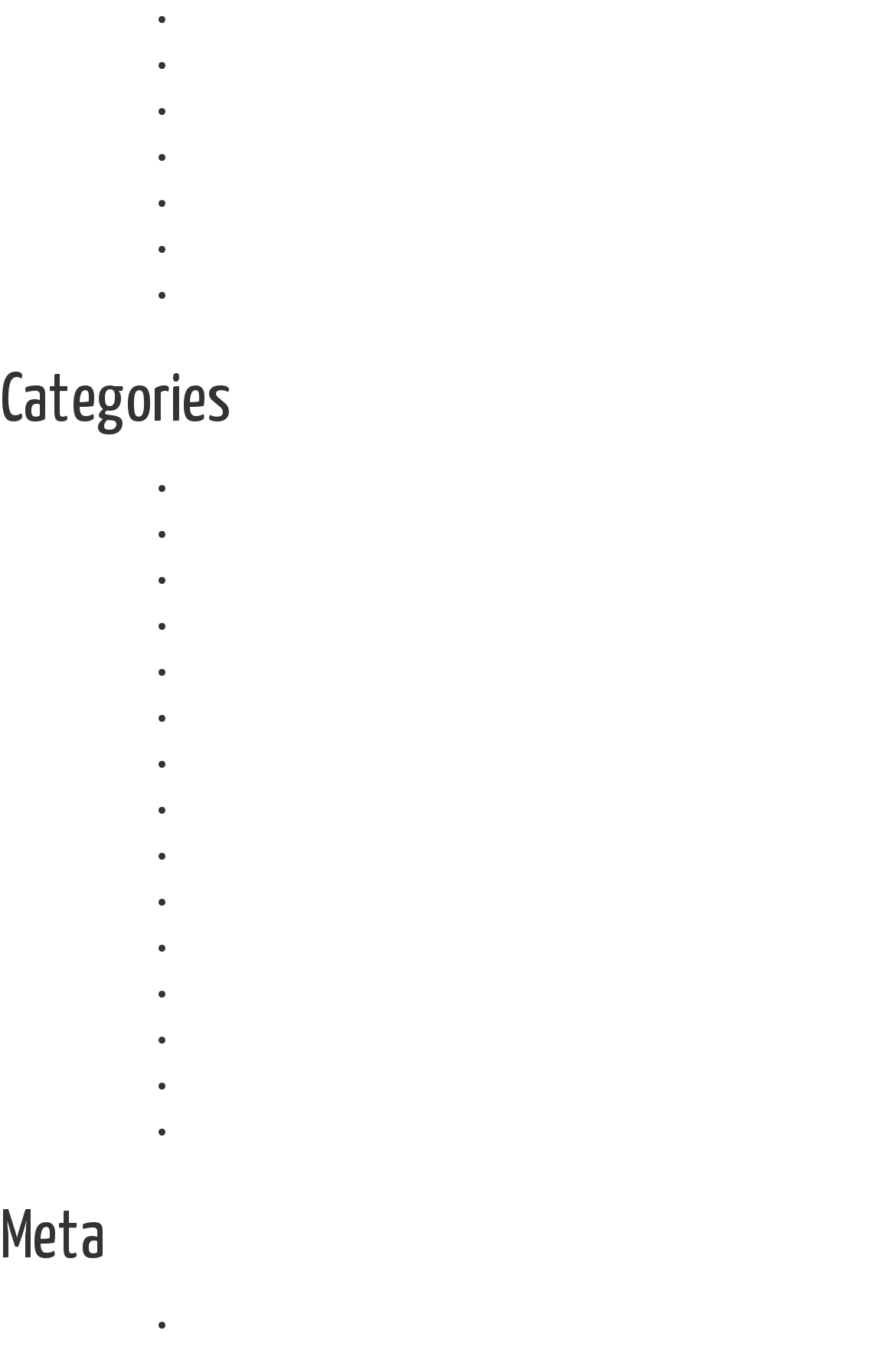How many links are there under the 'Meta' heading?
Answer the question with as much detail as you can, using the image as a reference.

I looked at the links under the 'Meta' heading and found only one link, which is 'Log in'.